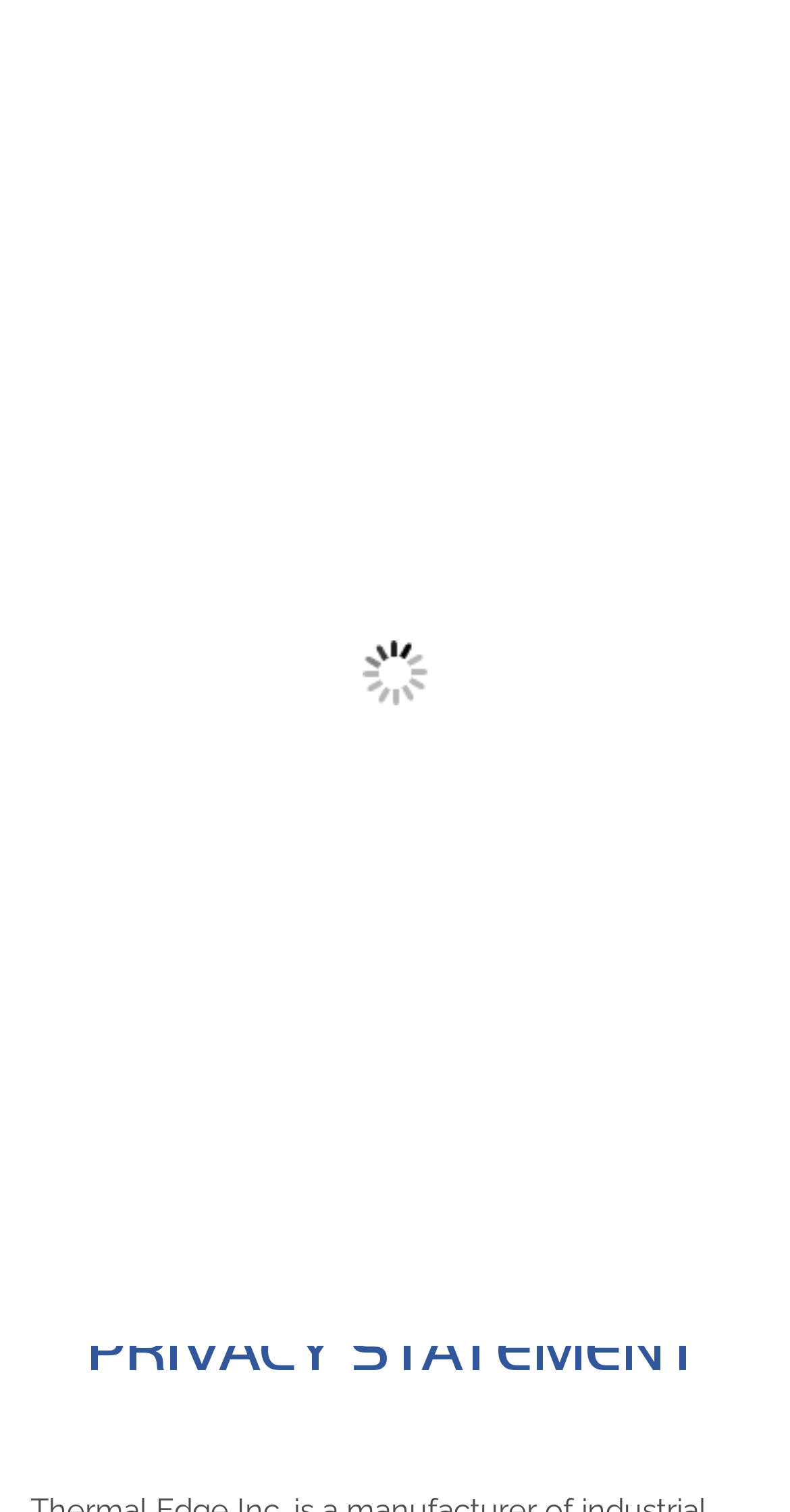Examine the image carefully and respond to the question with a detailed answer: 
What is the position of the search box on the webpage?

The search box is located at the top of the webpage, with its bounding box coordinates indicating that it is positioned near the top of the webpage.